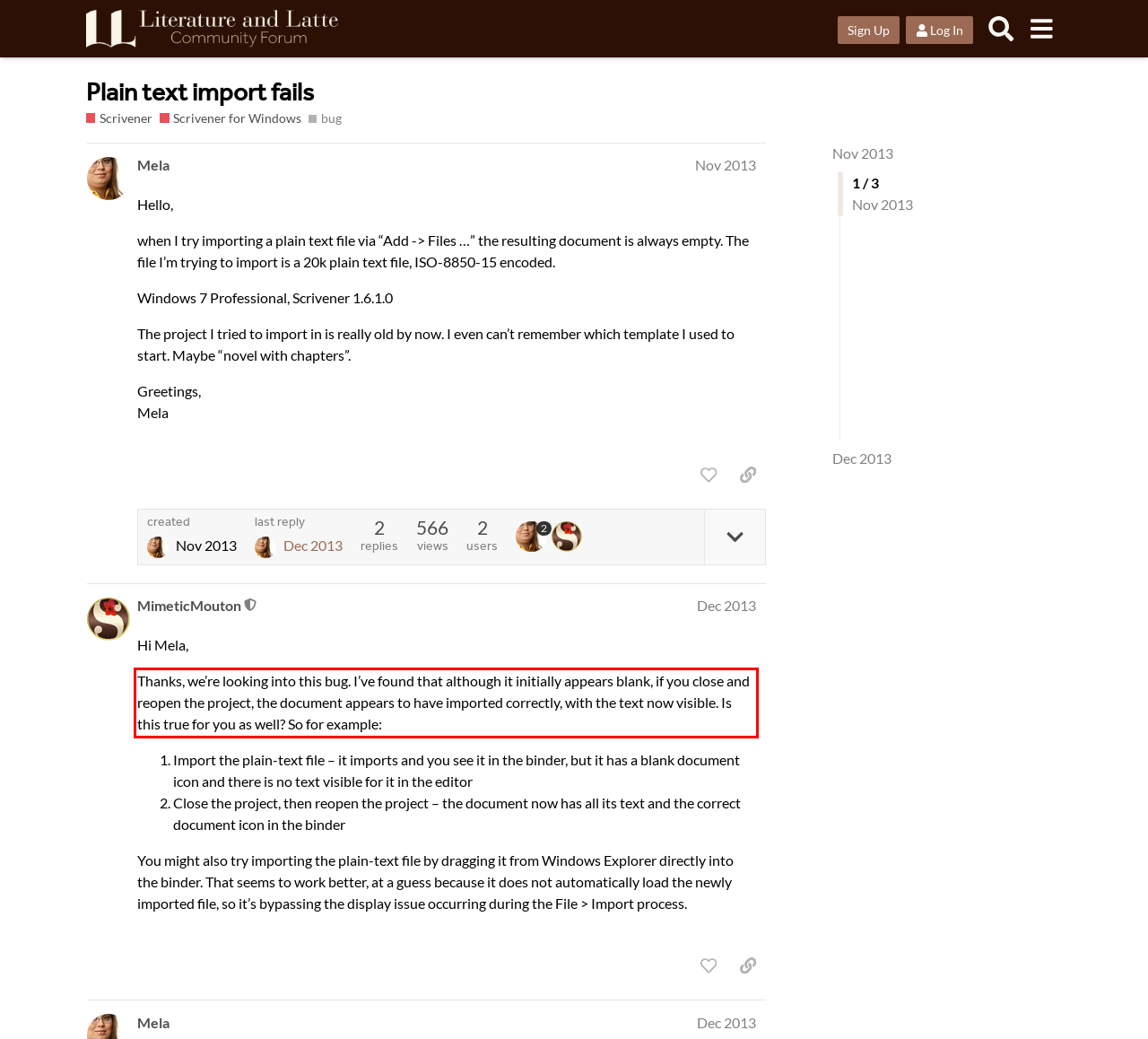Examine the webpage screenshot and use OCR to obtain the text inside the red bounding box.

Thanks, we’re looking into this bug. I’ve found that although it initially appears blank, if you close and reopen the project, the document appears to have imported correctly, with the text now visible. Is this true for you as well? So for example: